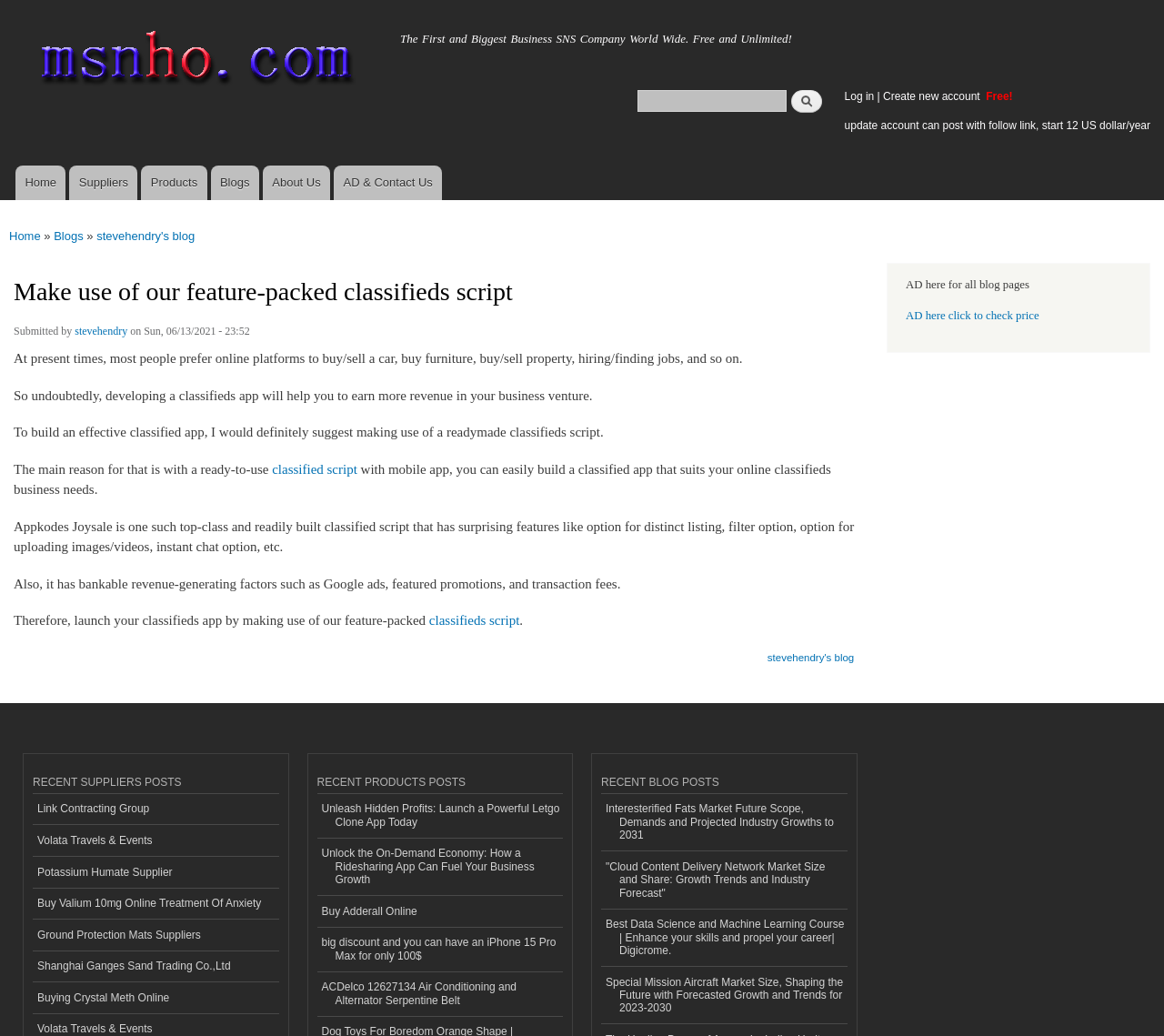Identify the bounding box for the described UI element: "stevehendry".

[0.064, 0.305, 0.109, 0.339]